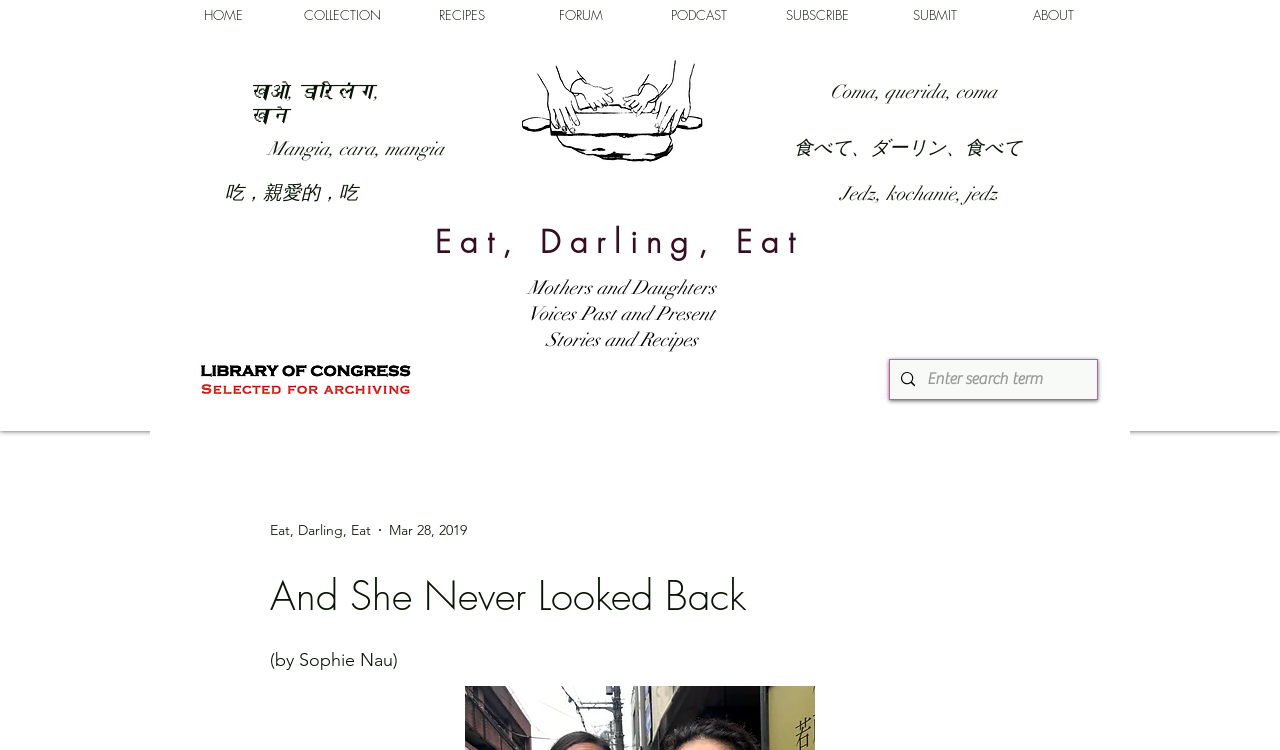What is the language of the first heading?
Please answer the question with as much detail and depth as you can.

The first heading 'खाओ, डार्लिंग, खाने' appears to be written in Hindi, which is a language spoken in India.